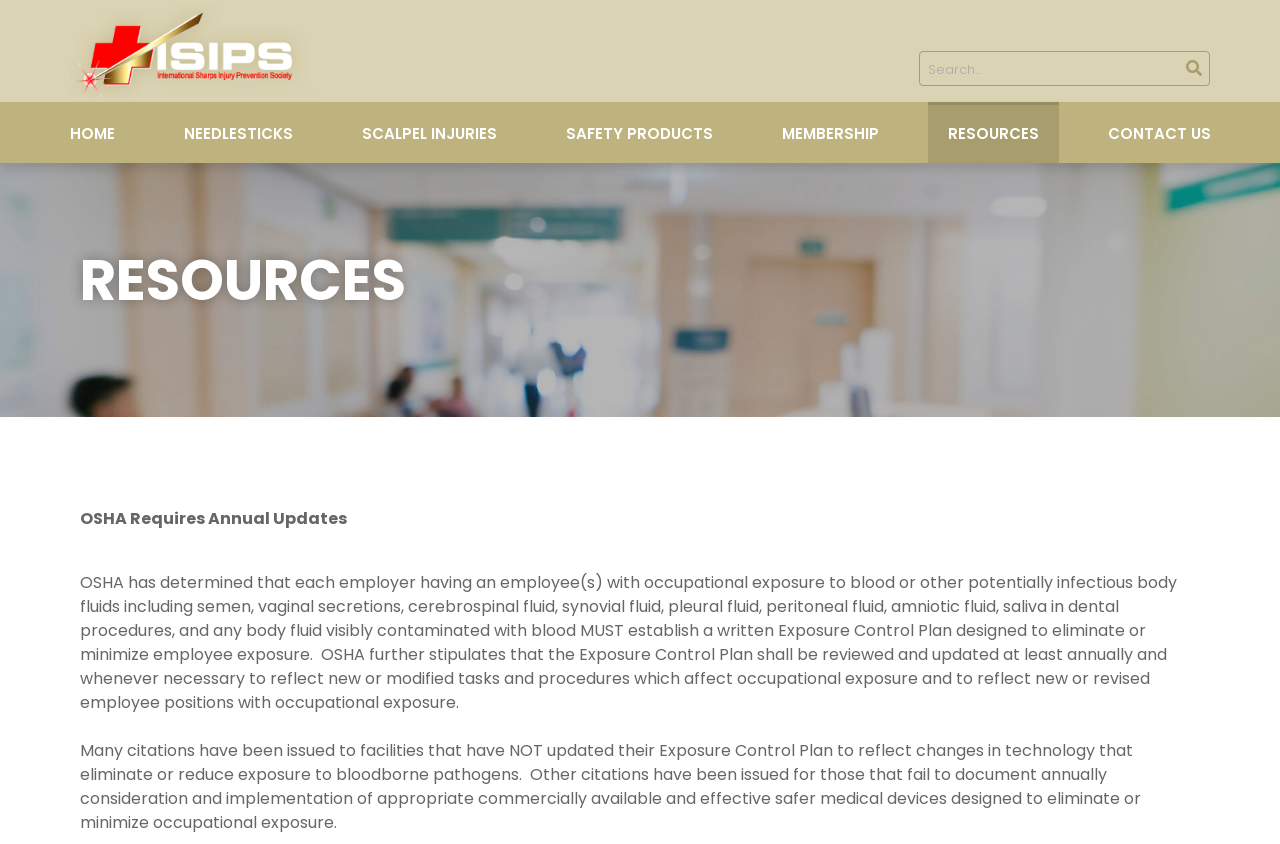Please provide the bounding box coordinates for the element that needs to be clicked to perform the following instruction: "View RESOURCES". The coordinates should be given as four float numbers between 0 and 1, i.e., [left, top, right, bottom].

[0.725, 0.121, 0.827, 0.193]